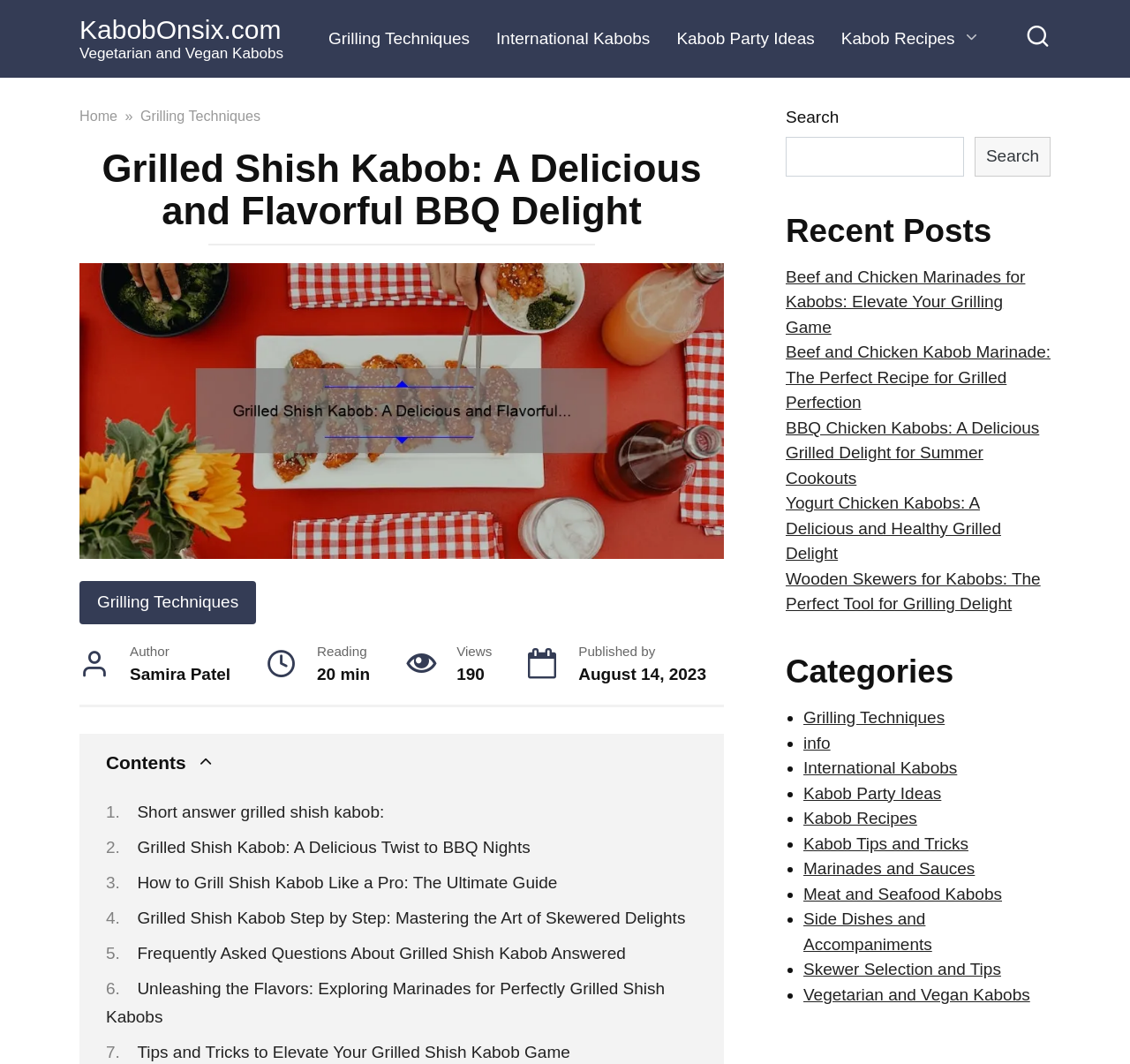Identify the bounding box coordinates of the clickable region necessary to fulfill the following instruction: "Check out Recent Posts". The bounding box coordinates should be four float numbers between 0 and 1, i.e., [left, top, right, bottom].

[0.695, 0.199, 0.93, 0.236]